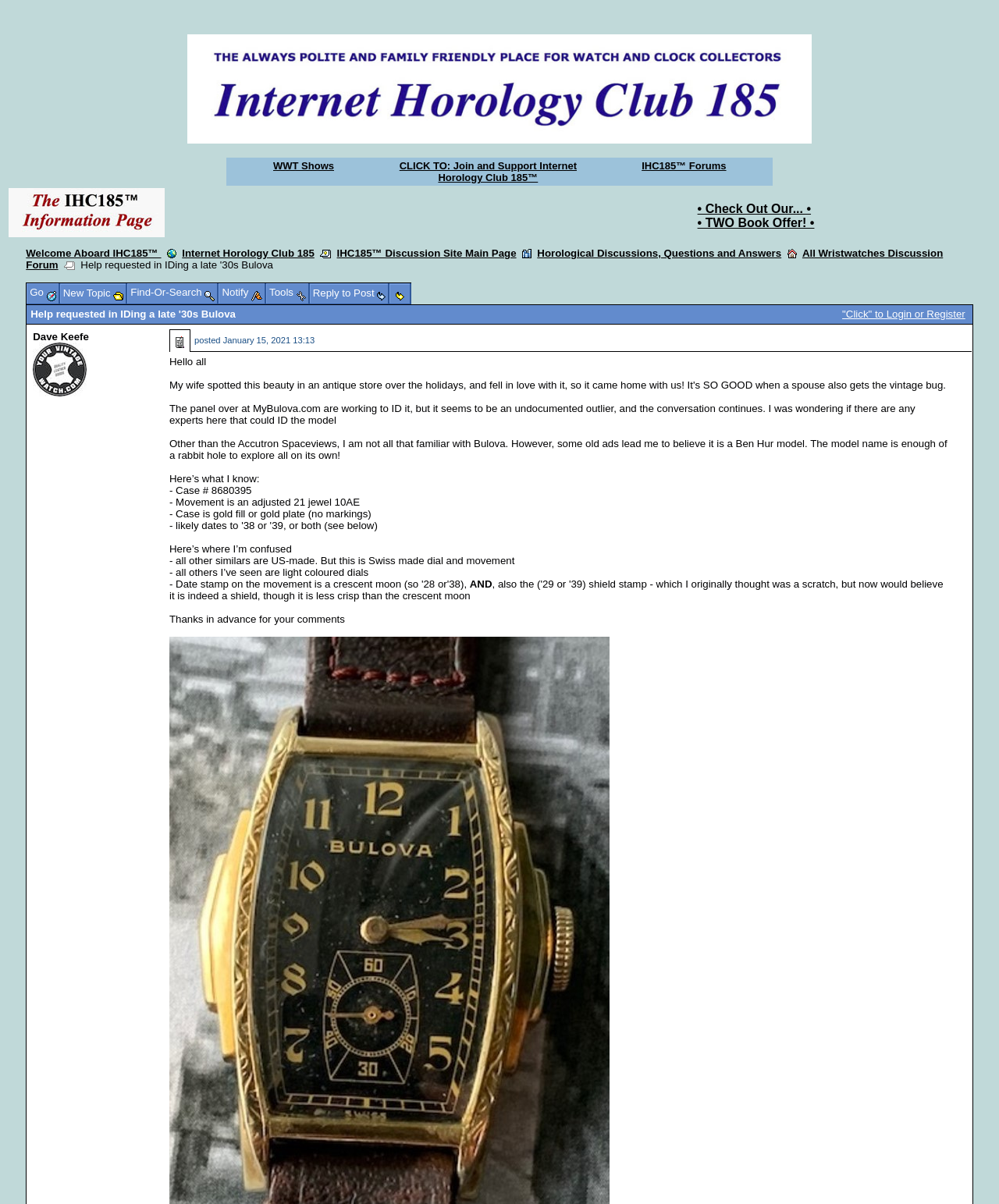Please give the bounding box coordinates of the area that should be clicked to fulfill the following instruction: "Click on WWT Shows". The coordinates should be in the format of four float numbers from 0 to 1, i.e., [left, top, right, bottom].

[0.273, 0.133, 0.334, 0.143]